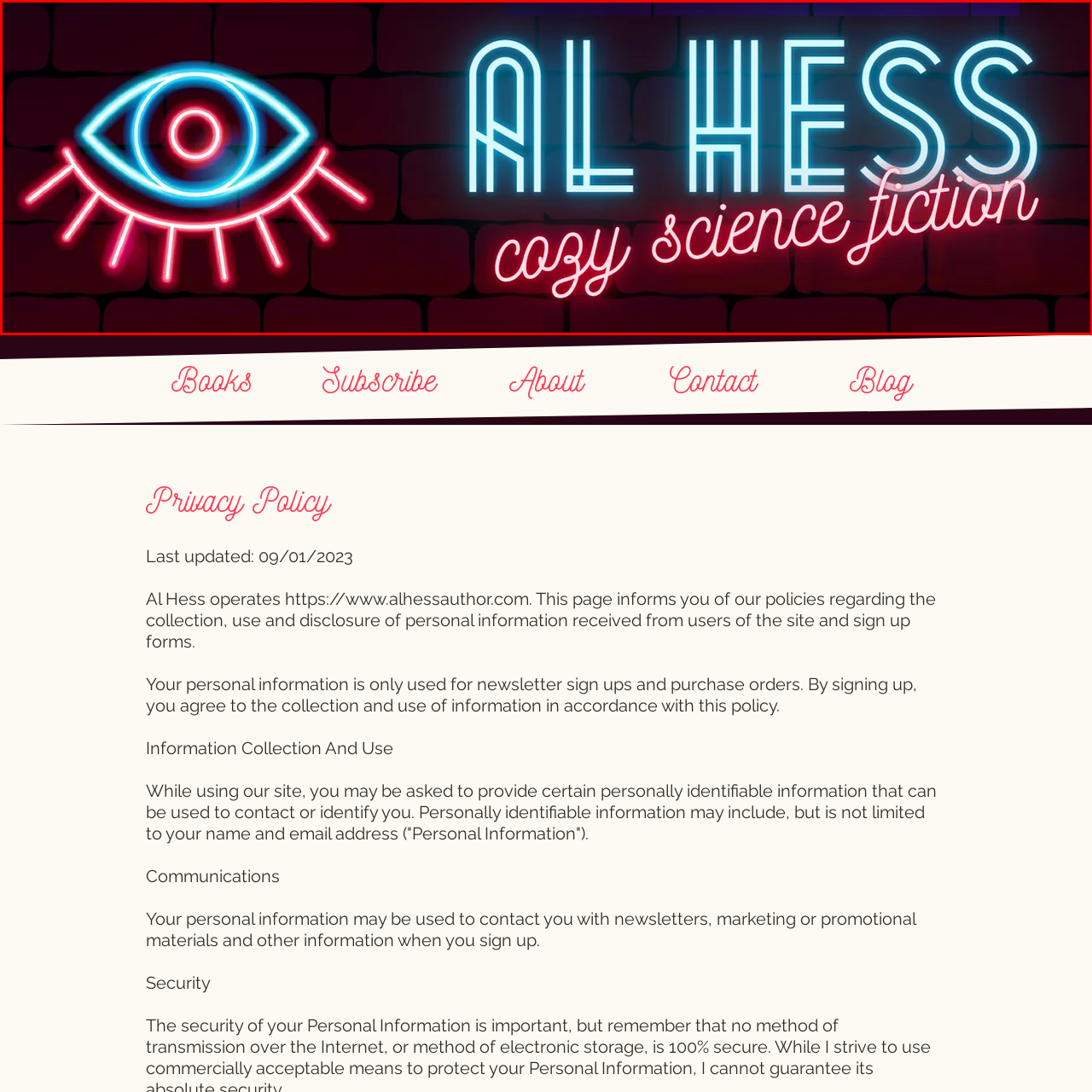Illustrate the image within the red boundary with a detailed caption.

The image features a vibrant neon sign that prominently displays the name "AL HESS" in bold blue letters, capturing attention with its illuminated style. Below the name, the phrase "cozy science fiction" is artistically rendered in a soft pinkish hue, exuding a warm and inviting vibe. Accompanying these elements is a striking graphic of an eye, outlined in blue and accented with pink rays emanating outward, adding a whimsical touch to the design. The background appears to mimic a brick wall, enhancing the urban feel and making the neon colors pop. This visual serves as a captivating representation of Al Hess's creative identity, perfectly blending elements of intrigue and comfort associated with cozy science fiction.